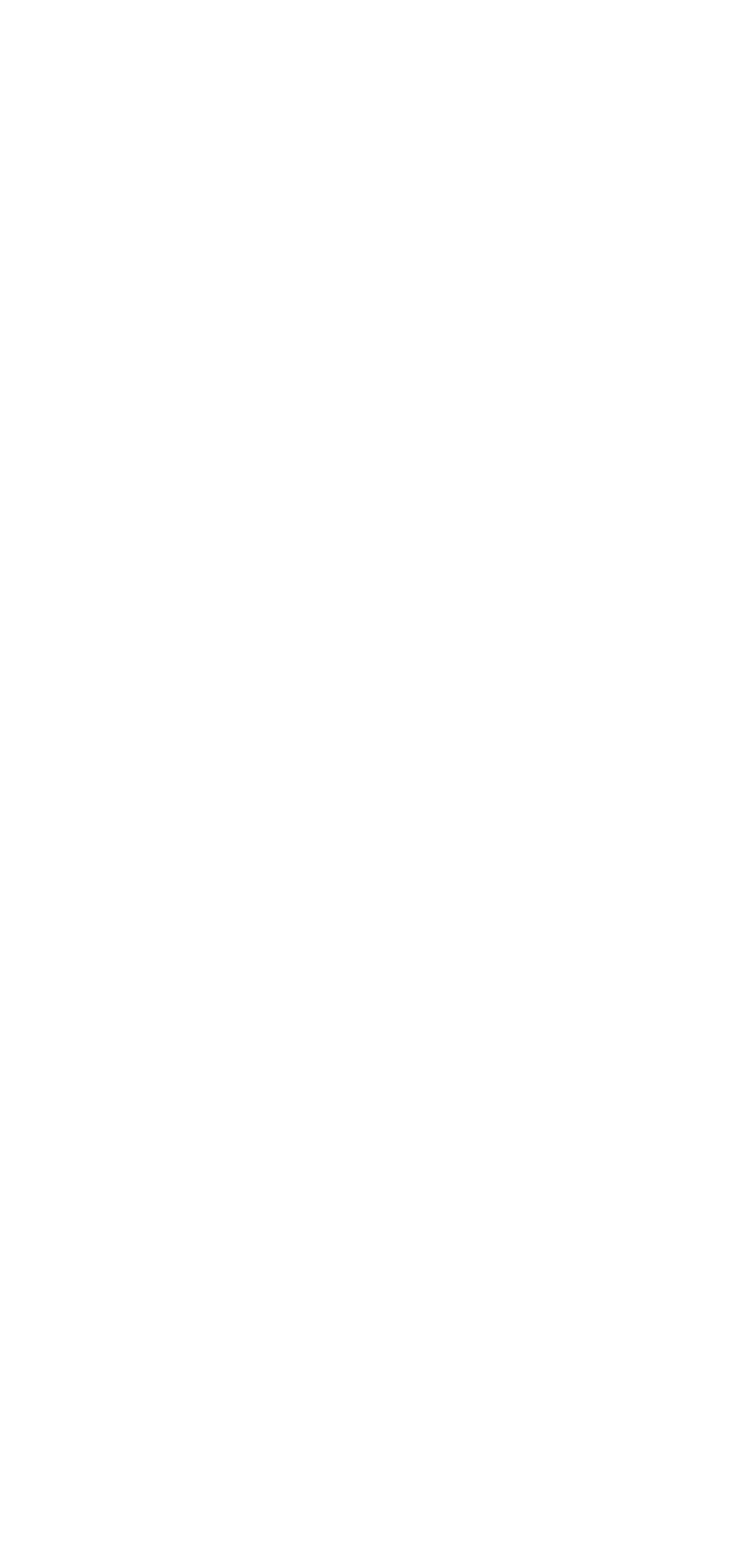Please identify the bounding box coordinates of the element on the webpage that should be clicked to follow this instruction: "Call (720) 560-4806". The bounding box coordinates should be given as four float numbers between 0 and 1, formatted as [left, top, right, bottom].

[0.1, 0.735, 0.405, 0.761]